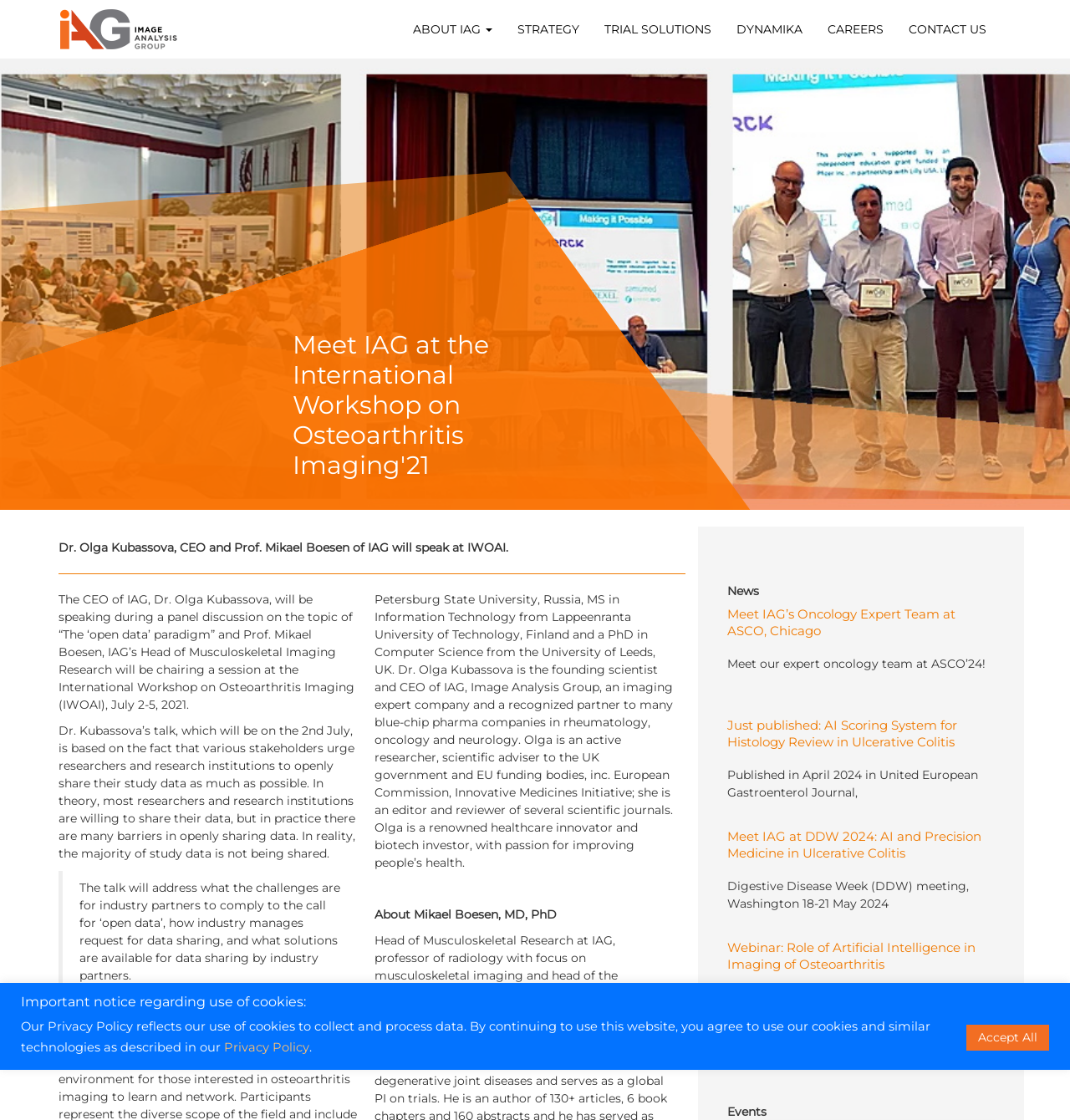Explain the webpage in detail, including its primary components.

The webpage appears to be the official website of IAG, a company involved in osteoarthritis imaging and research. At the top of the page, there is a logo image and a link to "IAG" on the left, followed by a series of links to different sections of the website, including "ABOUT IAG", "STRATEGY", "TRIAL SOLUTIONS", "DYNAMIKA", "CAREERS", and "CONTACT US".

Below these links, there is a section that announces Dr. Olga Kubassova, CEO of IAG, and Prof. Mikael Boesen's participation in the International Workshop on Osteoarthritis Imaging (IWOAI) in July 2021. This section includes a brief description of their talks and a blockquote with additional information.

On the right side of the page, there is a section titled "News" with several links to news articles, including "Meet IAG’s Oncology Expert Team at ASCO, Chicago", "Just published: AI Scoring System for Histology Review in Ulcerative Colitis", and "Meet IAG at DDW 2024: AI and Precision Medicine in Ulcerative Colitis". Each news article has a brief summary and a link to read more.

Further down the page, there is a section titled "Events" with links to upcoming events, including a webinar on the role of artificial intelligence in imaging of osteoarthritis.

At the bottom of the page, there is a notice regarding the use of cookies, with a link to the Privacy Policy and a button to "Accept All" cookies.